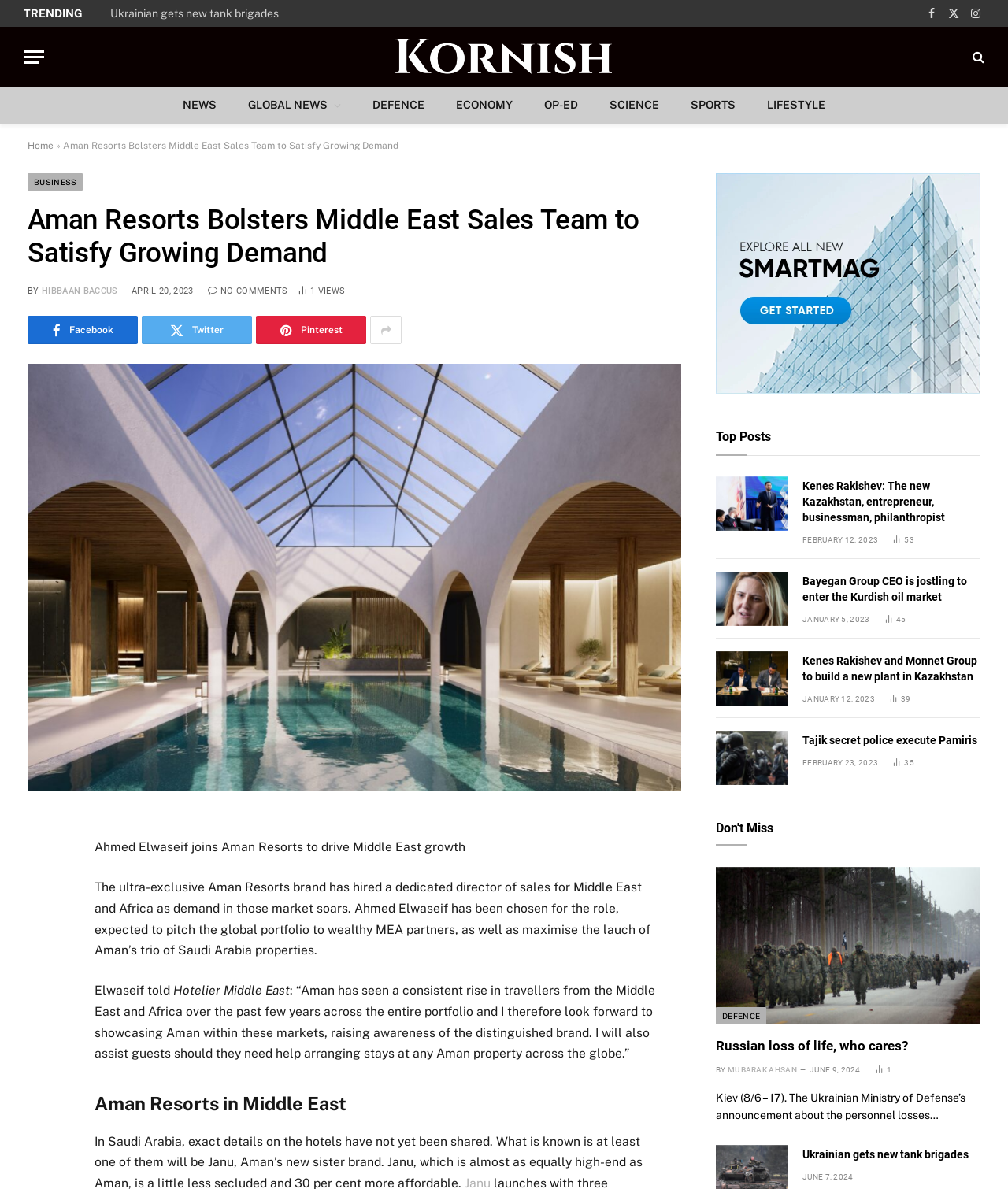Provide an in-depth description of the elements and layout of the webpage.

This webpage appears to be a news article page, with a focus on business and luxury travel. At the top of the page, there is a menu button and a series of social media links, including Facebook, Twitter, and Instagram. Below this, there is a trending section with a link to an article about Ukrainian tank brigades.

The main article is titled "Aman Resorts Bolsters Middle East Sales Team to Satisfy Growing Demand" and features an image. The article discusses the appointment of Ahmed Elwaseif as the director of sales for Middle East and Africa at Aman Resorts, a luxury hotel brand. The article quotes Elwaseif and provides information about his role and the brand's growth in the region.

To the right of the main article, there is a sidebar with links to other news articles, including "Kenes Rakishev: The new Kazakhstan, entrepreneur, businessman, philanthropist", "Bayegan Group CEO is jostling to enter the Kurdish oil market", and "Kenes Rakishev and Monnet Group to build a new plant in Kazakhstan". Each of these links includes a brief summary and the number of article views.

Below the main article, there is a section titled "Top Posts" with more links to news articles, including "Tajik secret police execute Pamiris". Each of these links includes a brief summary, the number of article views, and the date of publication.

At the bottom of the page, there is a section titled "Don't Miss" with more links to news articles.